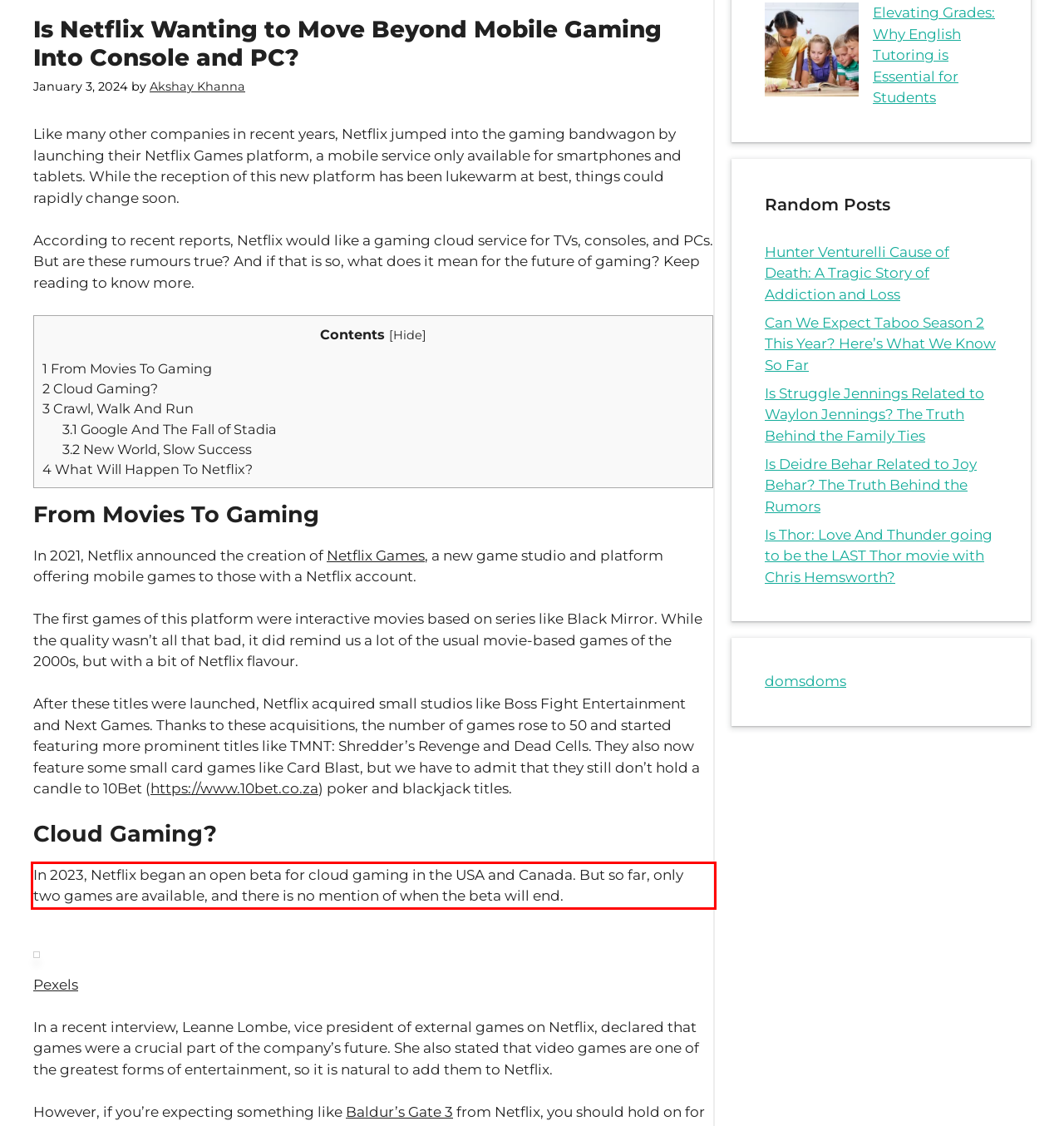Analyze the screenshot of the webpage that features a red bounding box and recognize the text content enclosed within this red bounding box.

In 2023, Netflix began an open beta for cloud gaming in the USA and Canada. But so far, only two games are available, and there is no mention of when the beta will end.